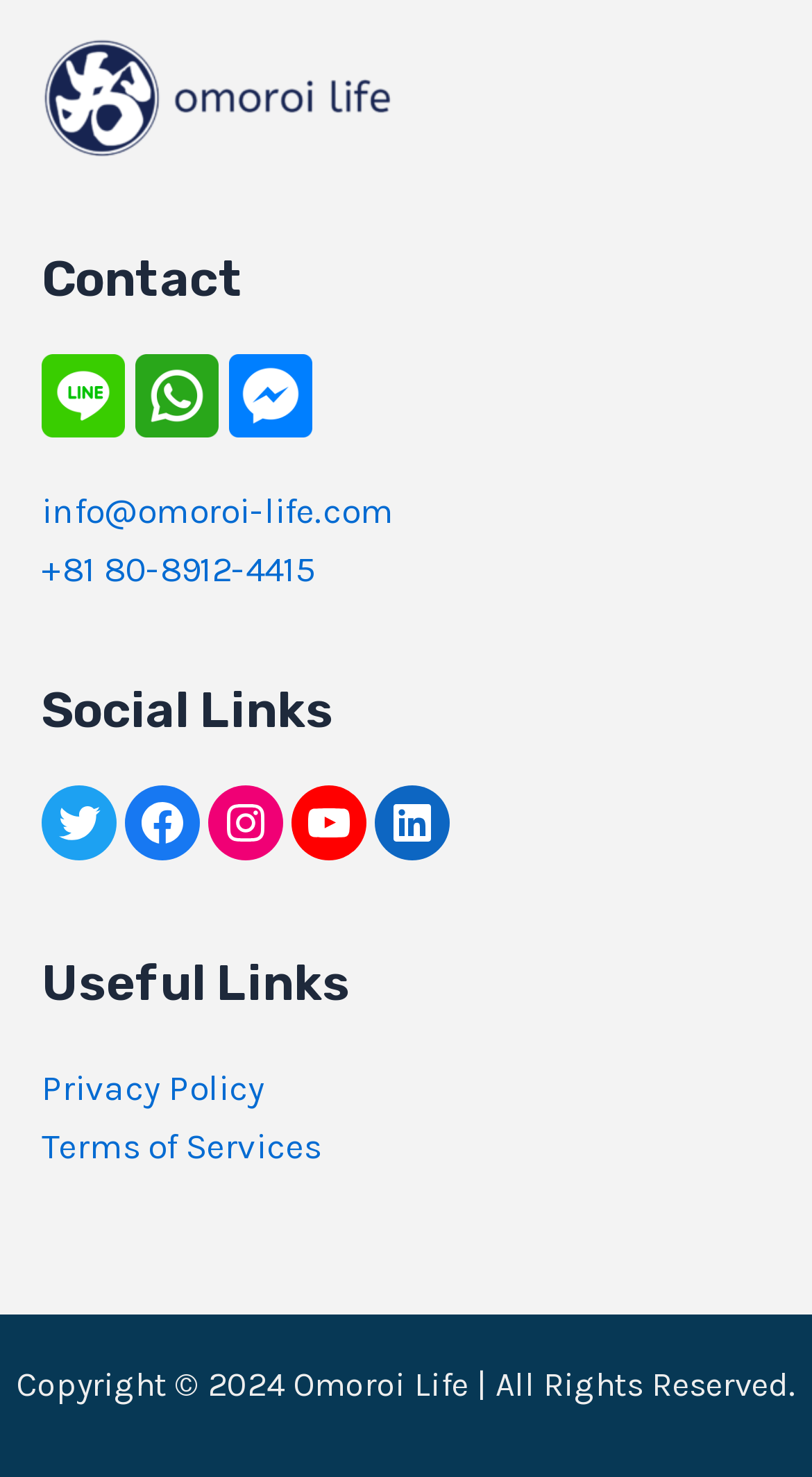Please find the bounding box coordinates for the clickable element needed to perform this instruction: "View our Instagram page".

[0.256, 0.532, 0.349, 0.583]